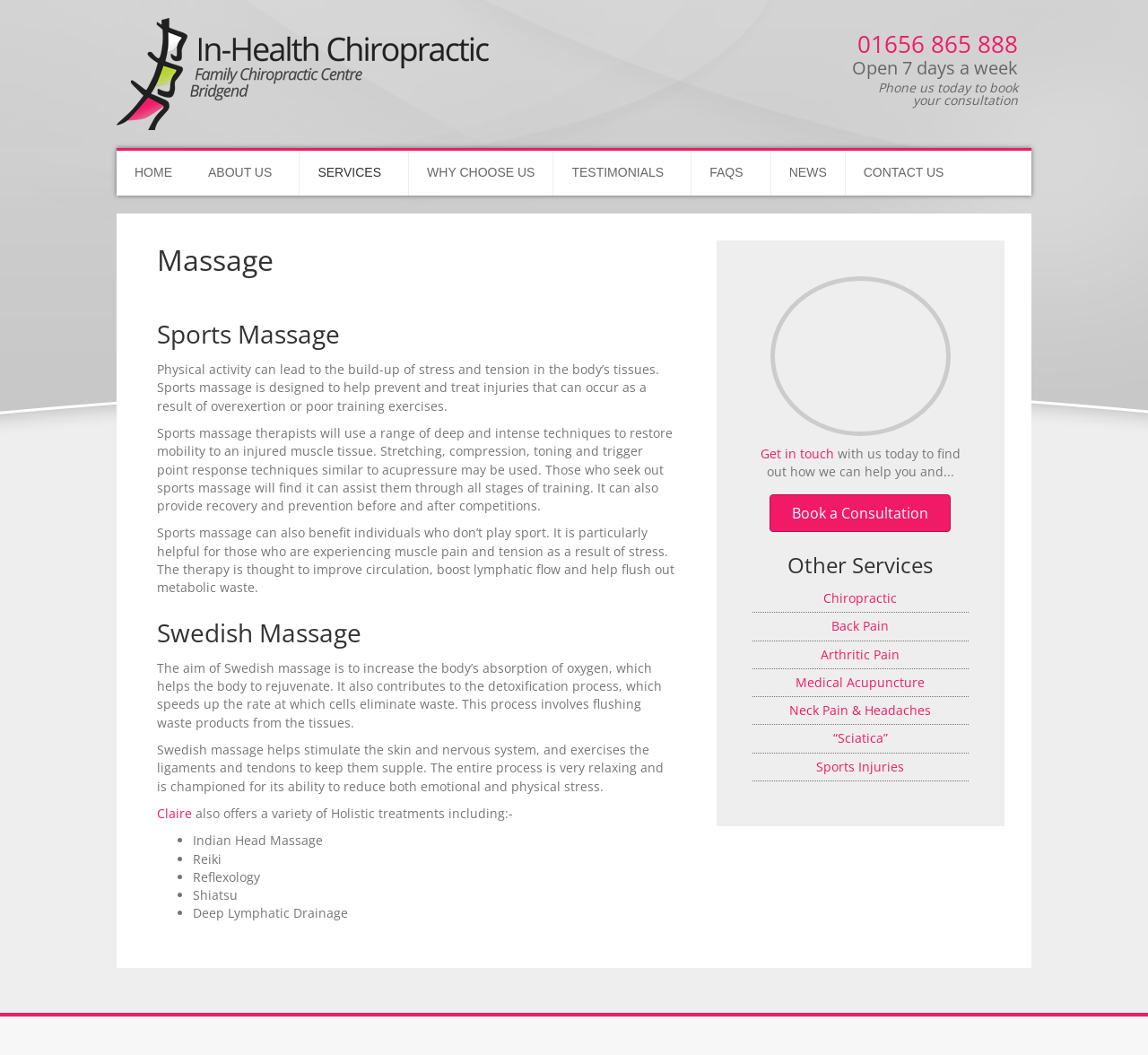Provide a single word or phrase answer to the question: 
What is the phone number to book a consultation?

01656 865 888